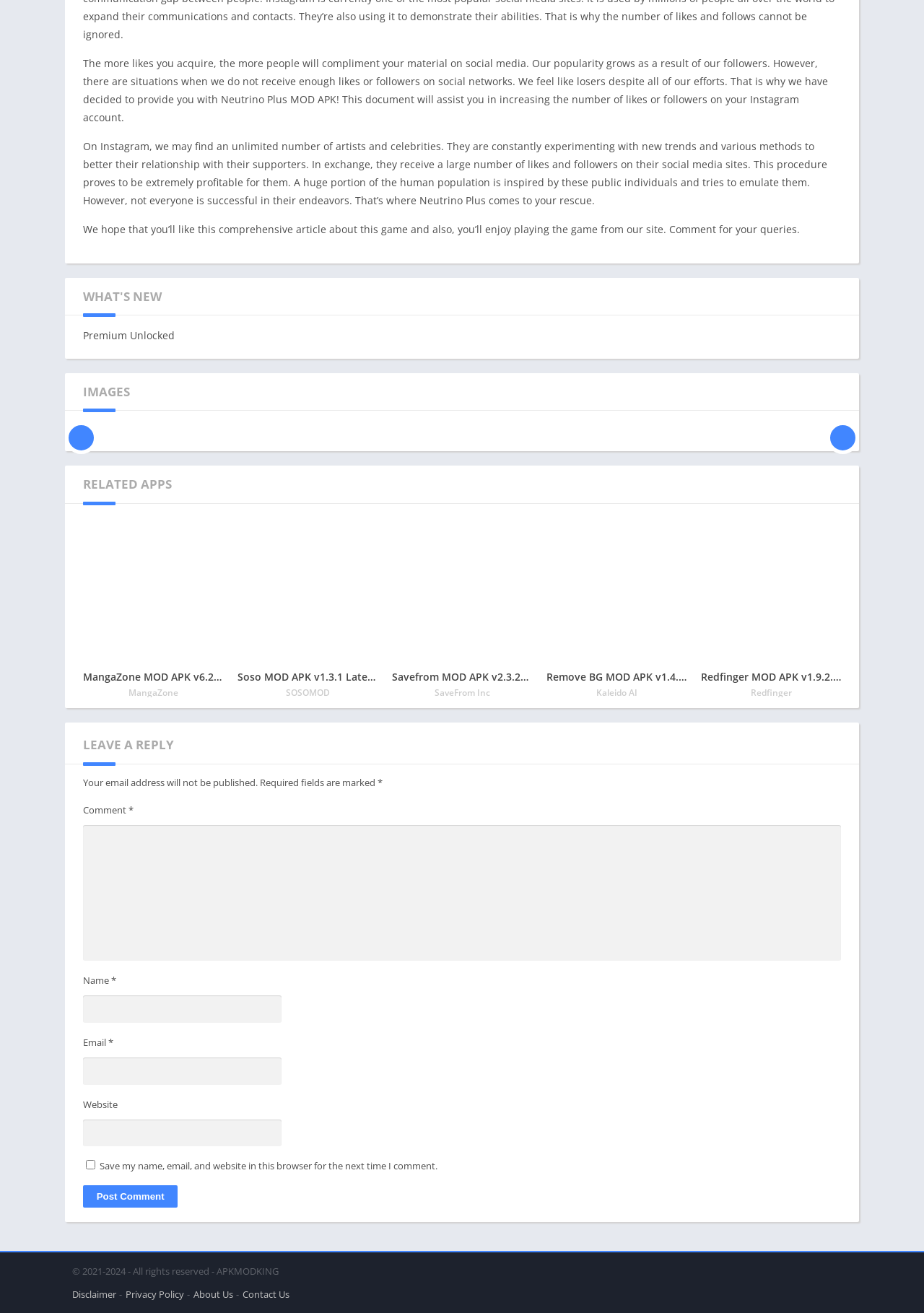From the screenshot, find the bounding box of the UI element matching this description: "name="submit" value="Post Comment"". Supply the bounding box coordinates in the form [left, top, right, bottom], each a float between 0 and 1.

[0.09, 0.903, 0.192, 0.92]